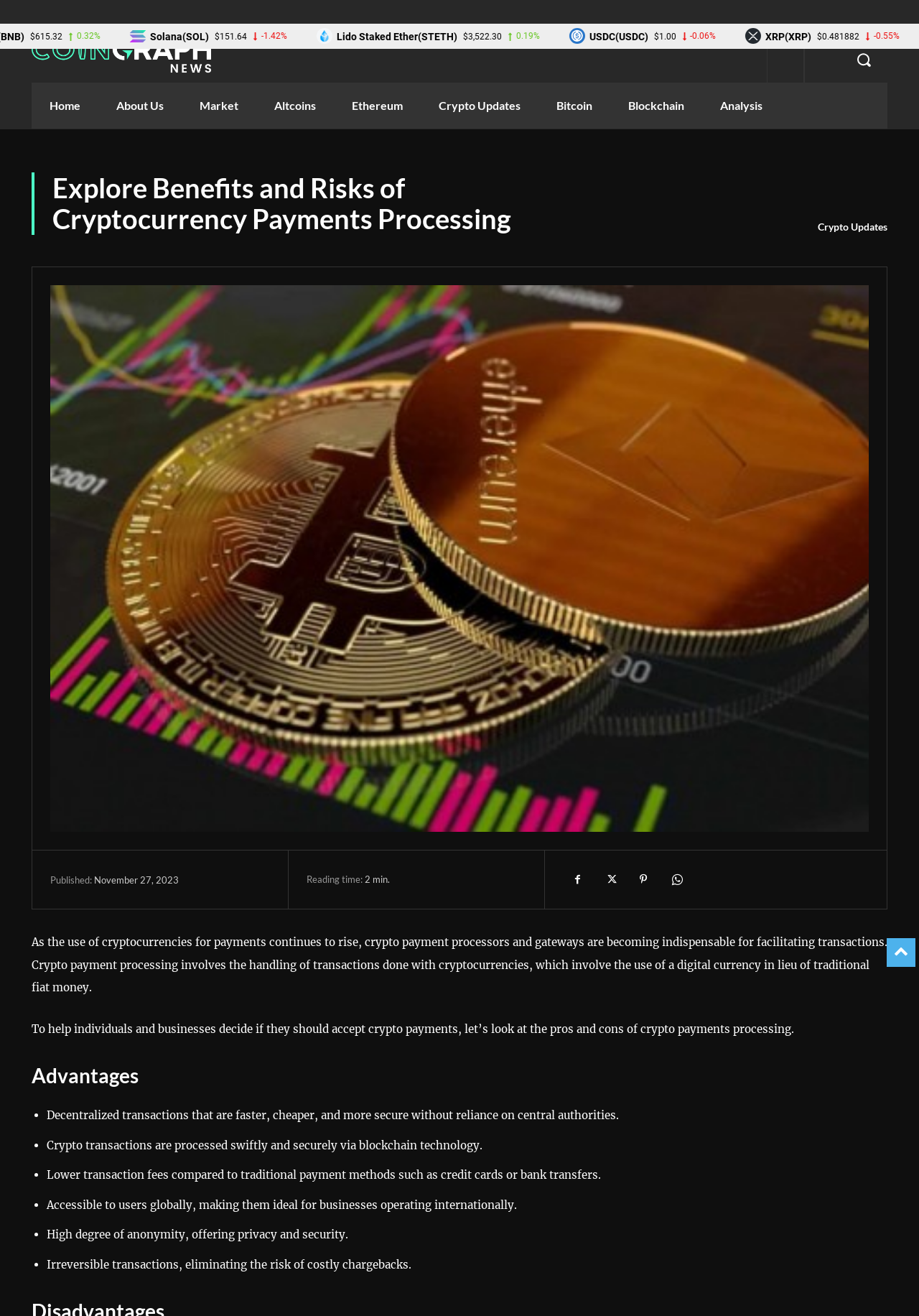What is the purpose of crypto payment processing?
Please answer the question as detailed as possible based on the image.

I read the static text on the webpage that describes crypto payment processing, which involves the handling of transactions done with cryptocurrencies, which involve the use of a digital currency in lieu of traditional fiat money.